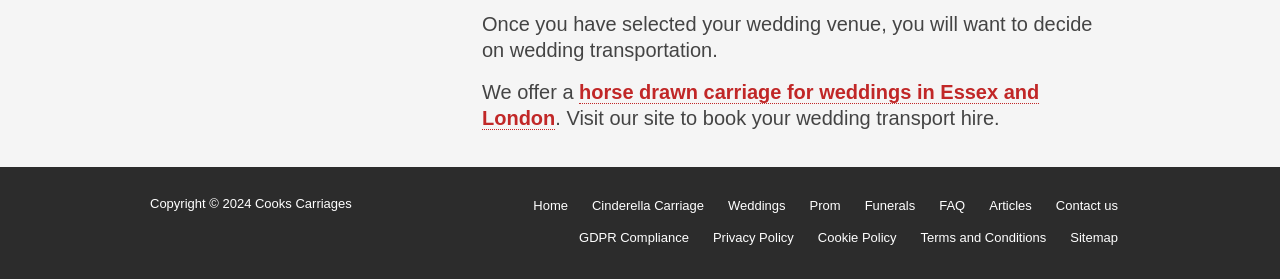Identify the bounding box of the HTML element described as: "Terms and Conditions".

[0.719, 0.824, 0.817, 0.878]